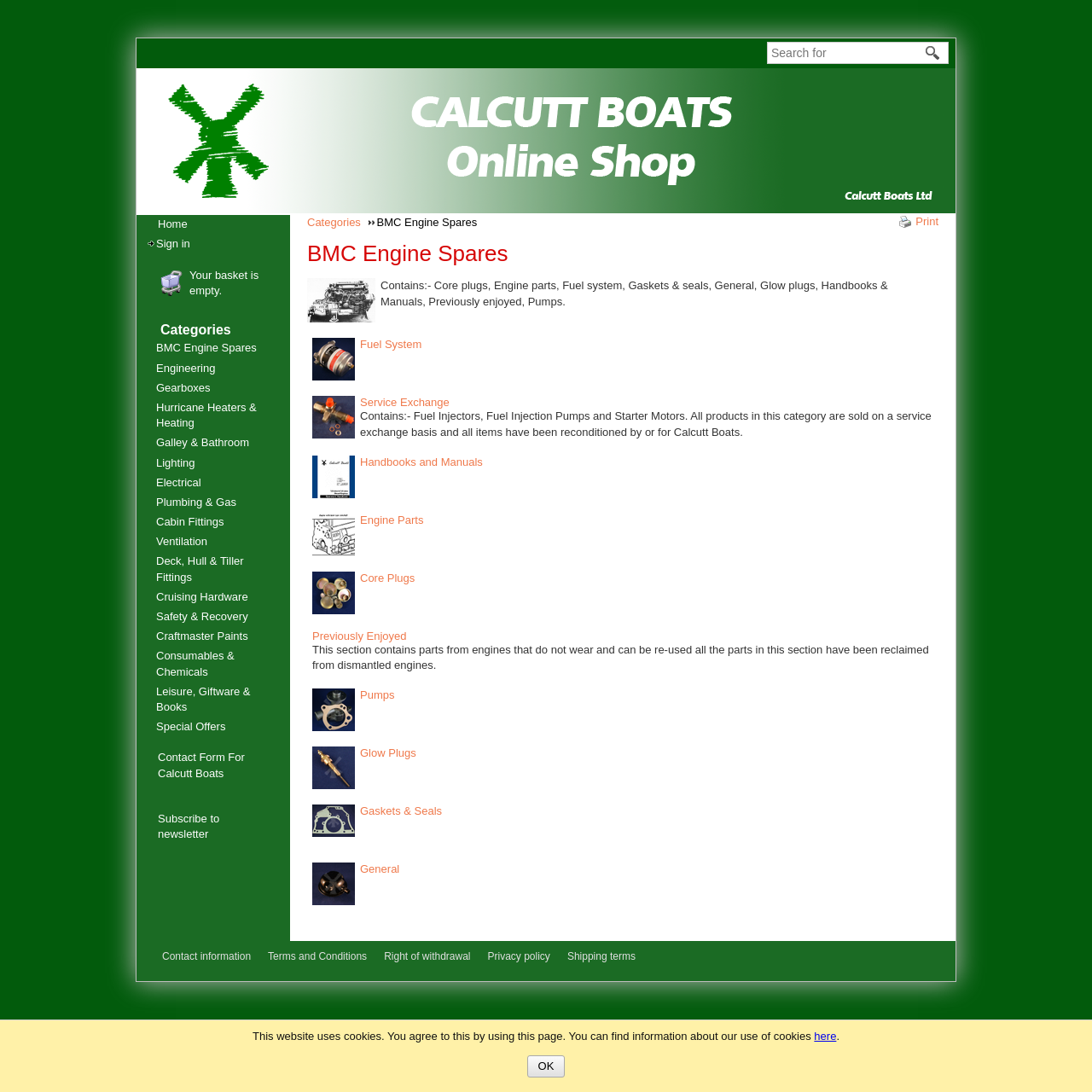How many categories are listed under 'BMC Engine Spares'?
Answer the question with just one word or phrase using the image.

11